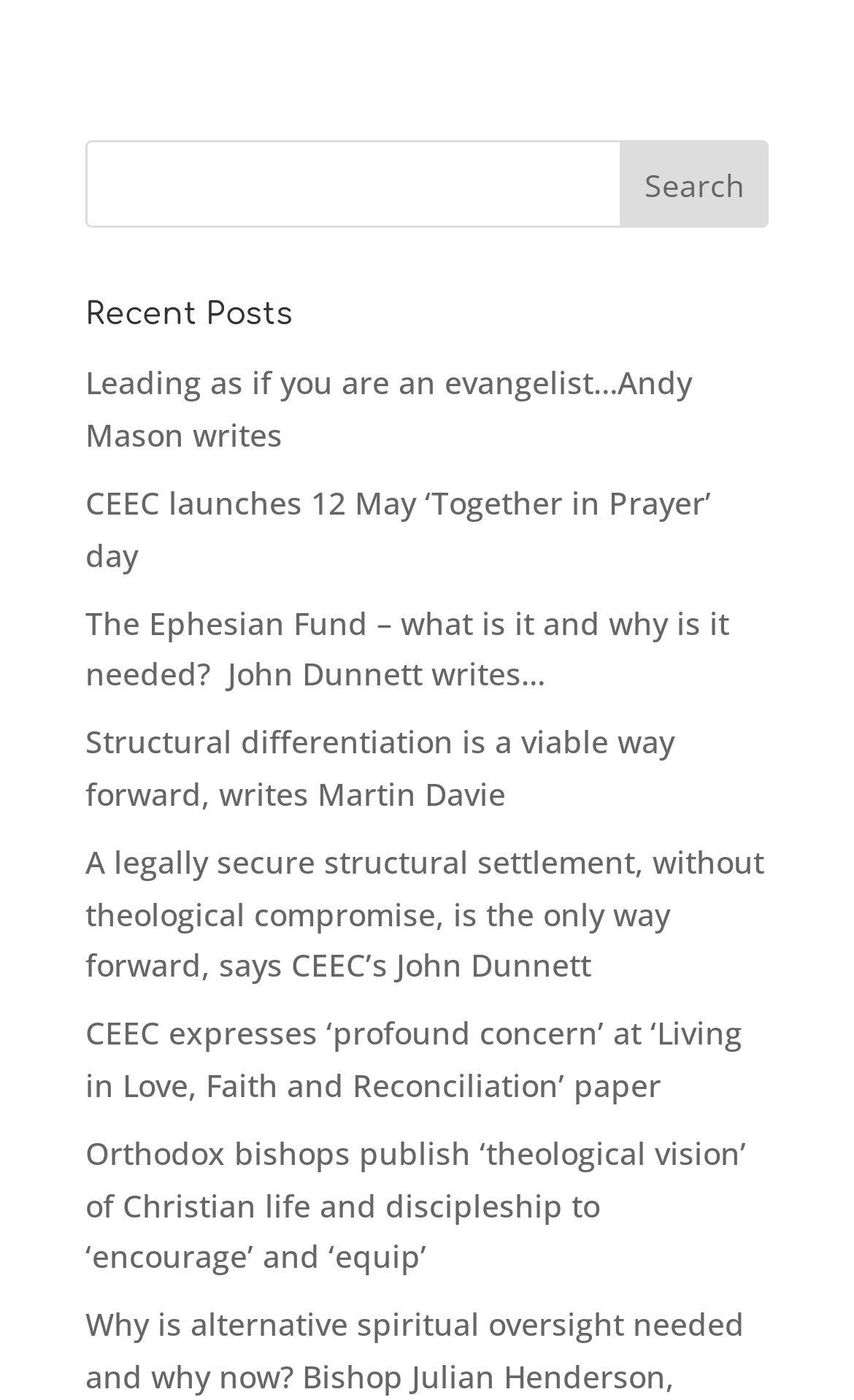Determine the bounding box coordinates of the clickable area required to perform the following instruction: "click on the 'Search' button". The coordinates should be represented as four float numbers between 0 and 1: [left, top, right, bottom].

[0.727, 0.1, 0.9, 0.162]